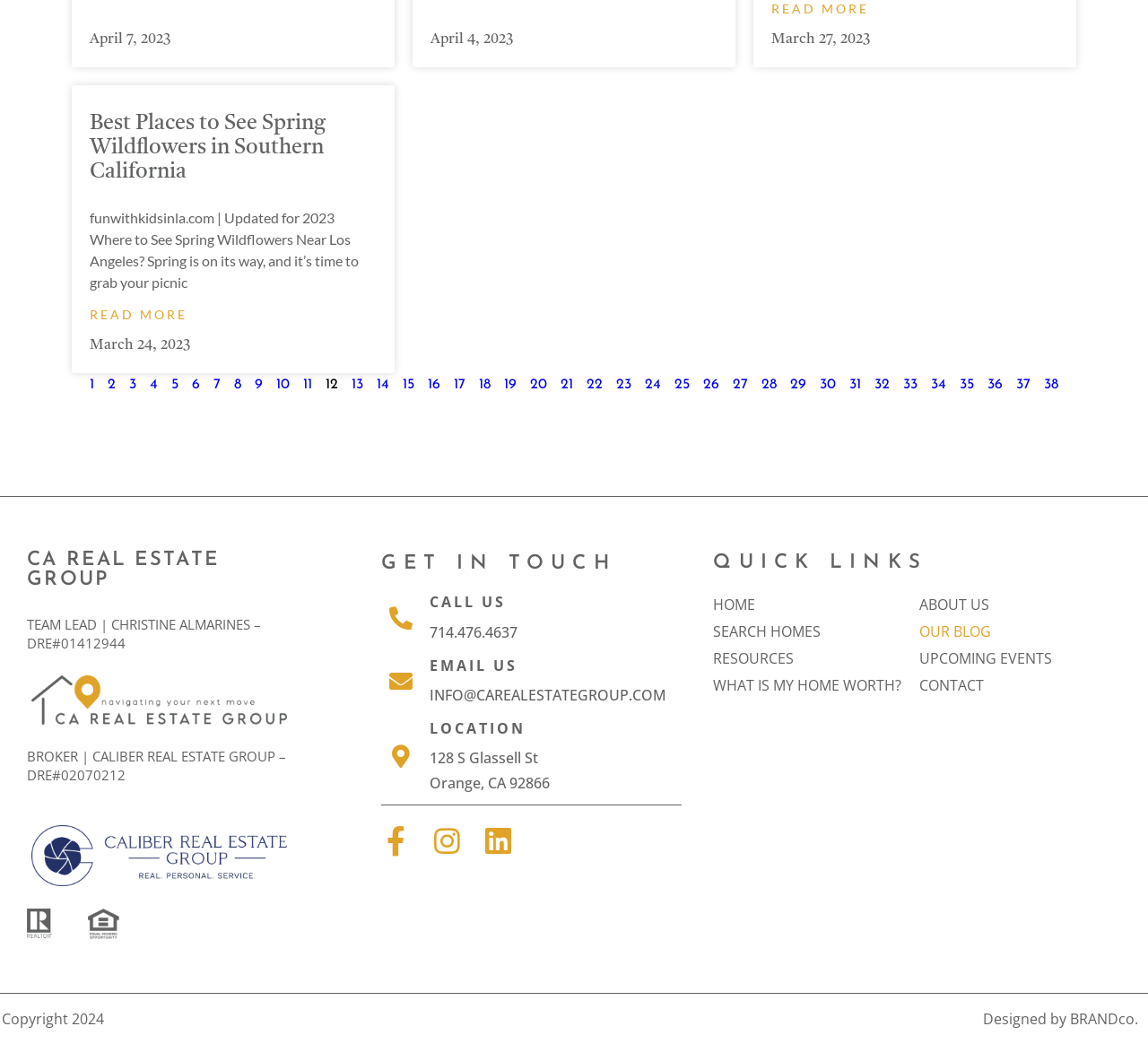Locate the bounding box coordinates of the UI element described by: "Upcoming Events". Provide the coordinates as four float numbers between 0 and 1, formatted as [left, top, right, bottom].

[0.801, 0.618, 0.981, 0.644]